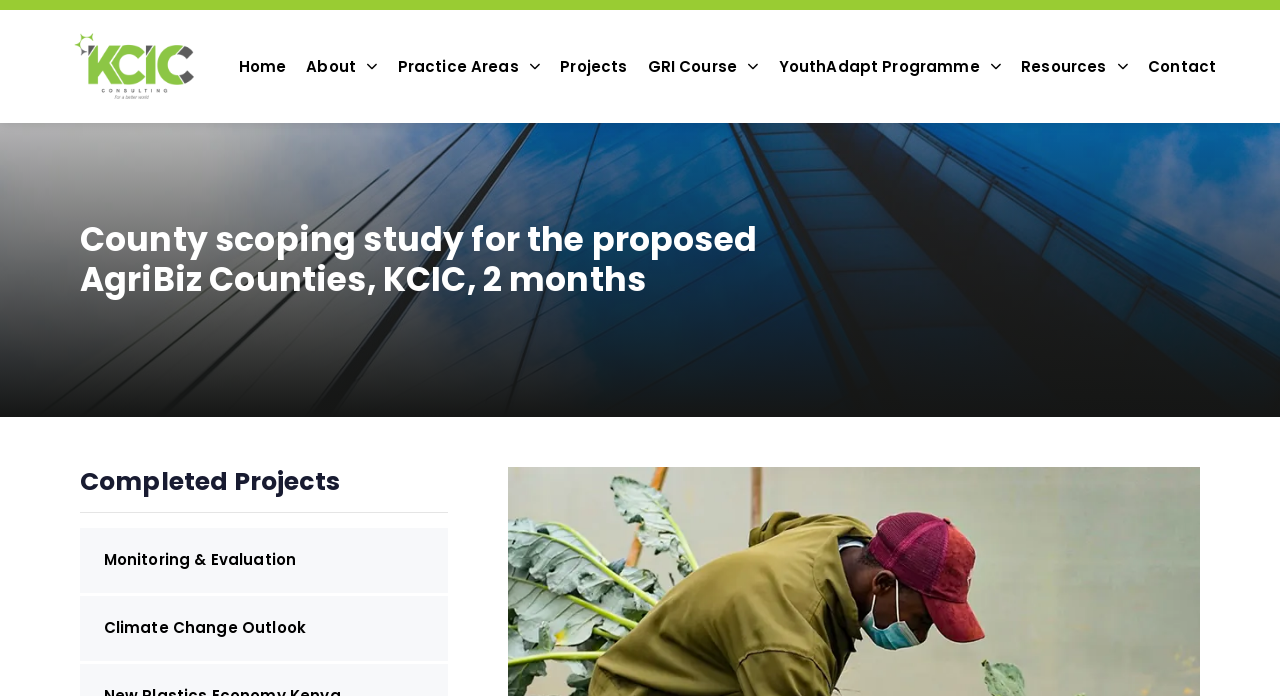Identify the bounding box coordinates for the UI element described as: "Monitoring & Evaluation".

[0.062, 0.758, 0.35, 0.851]